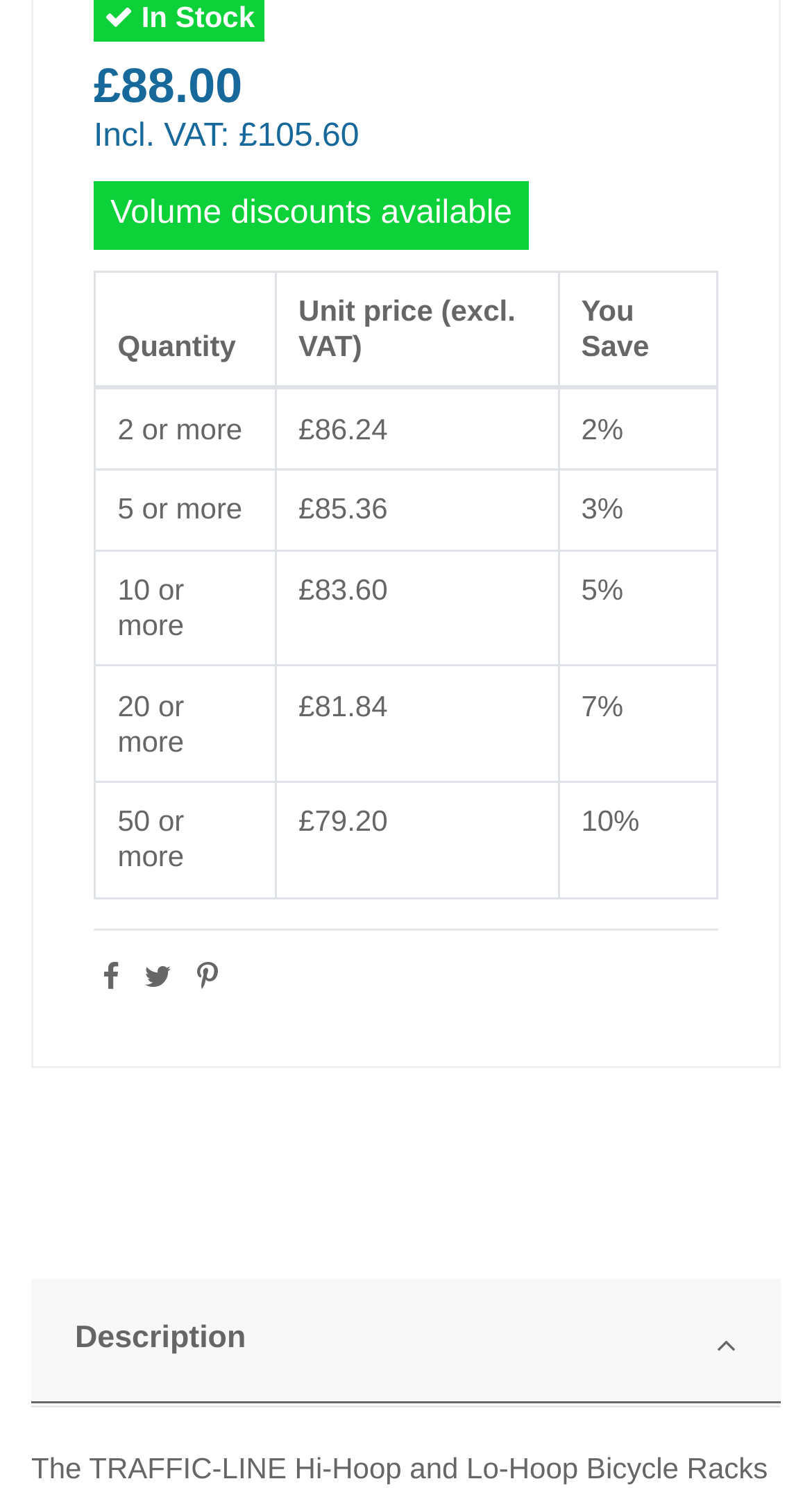Provide the bounding box coordinates for the UI element described in this sentence: "title="Share"". The coordinates should be four float values between 0 and 1, i.e., [left, top, right, bottom].

[0.126, 0.644, 0.147, 0.667]